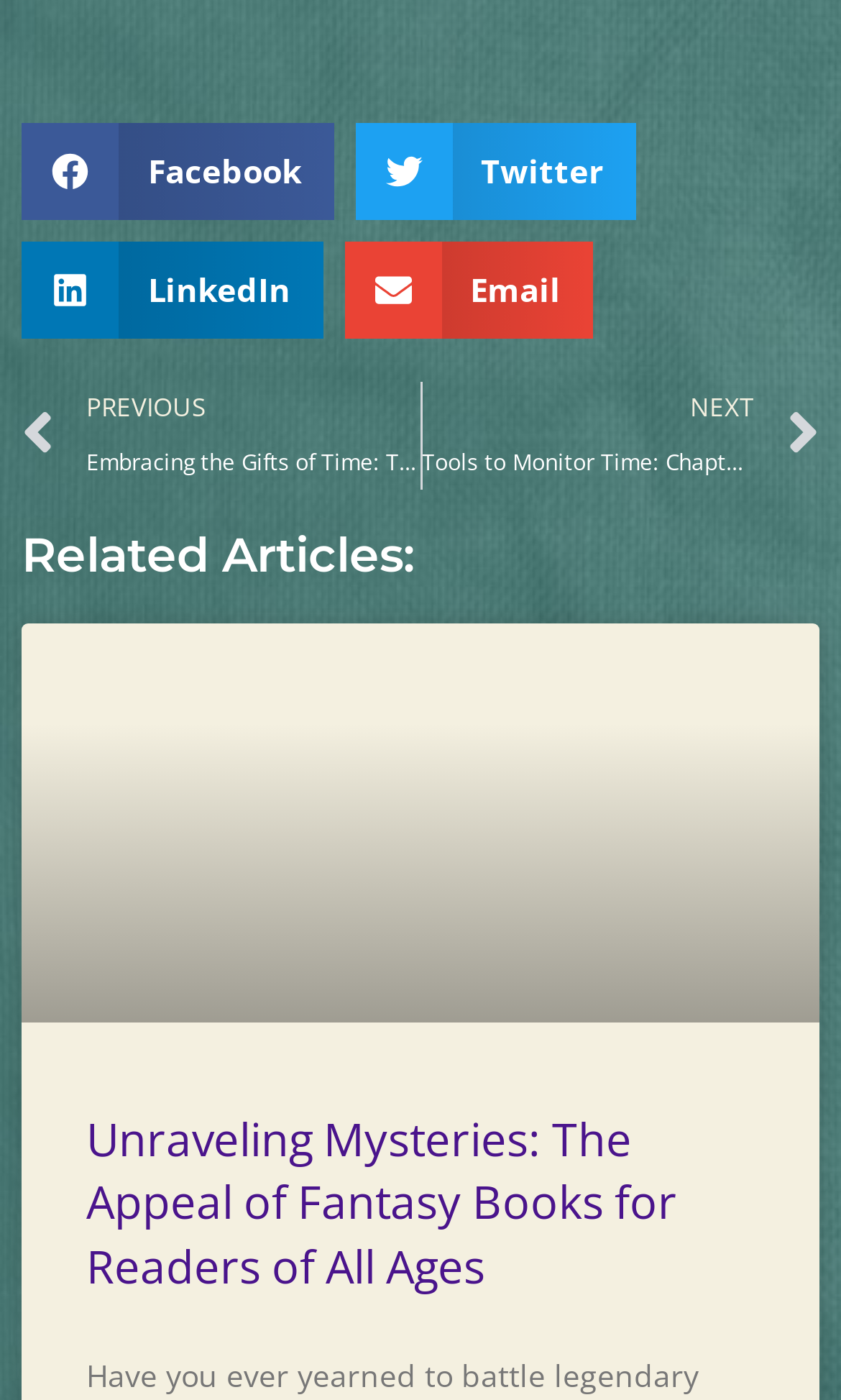Please determine the bounding box coordinates of the clickable area required to carry out the following instruction: "Share on Facebook". The coordinates must be four float numbers between 0 and 1, represented as [left, top, right, bottom].

[0.026, 0.088, 0.396, 0.157]